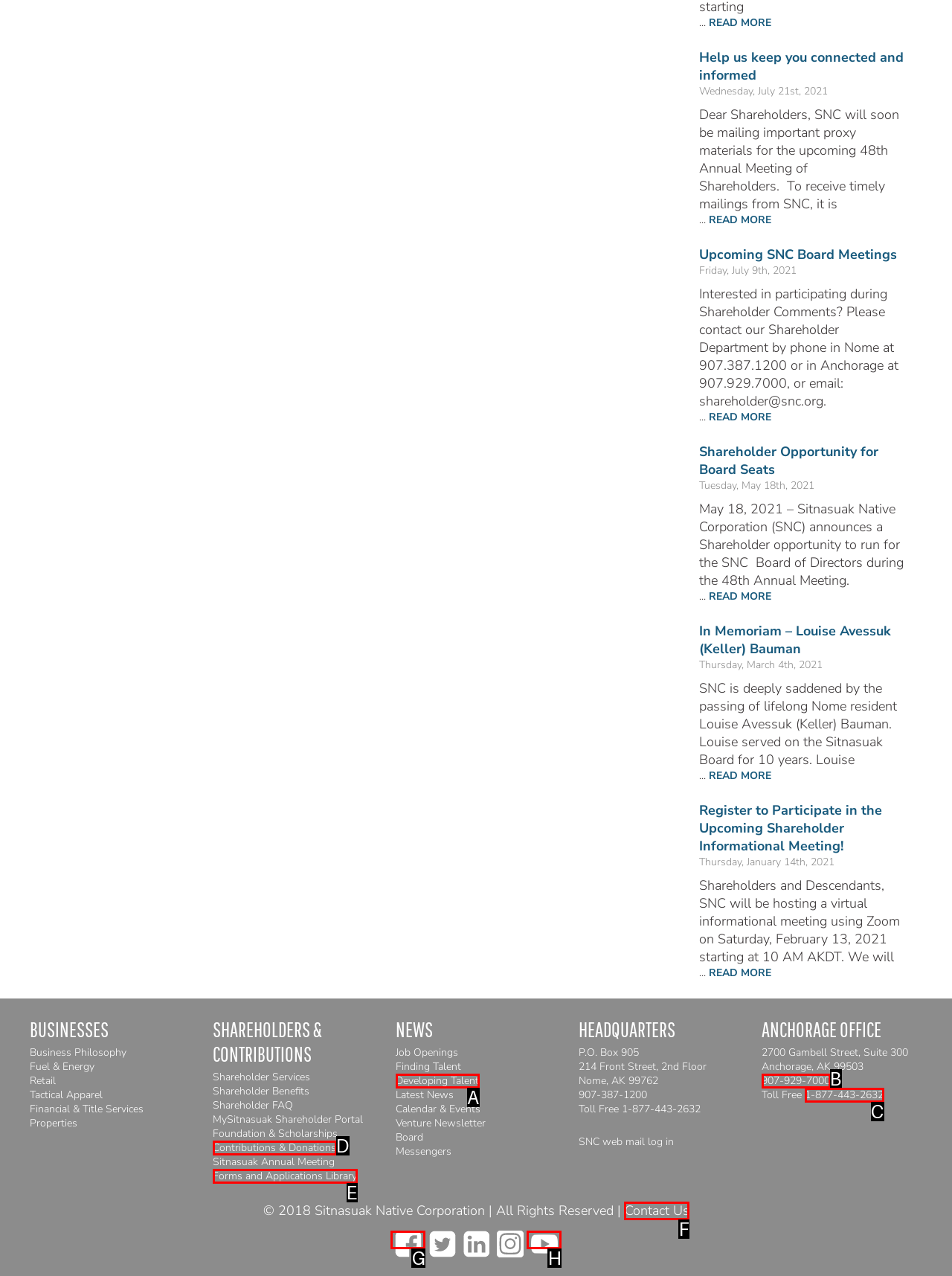Tell me which one HTML element best matches the description: Forms and Applications Library
Answer with the option's letter from the given choices directly.

E